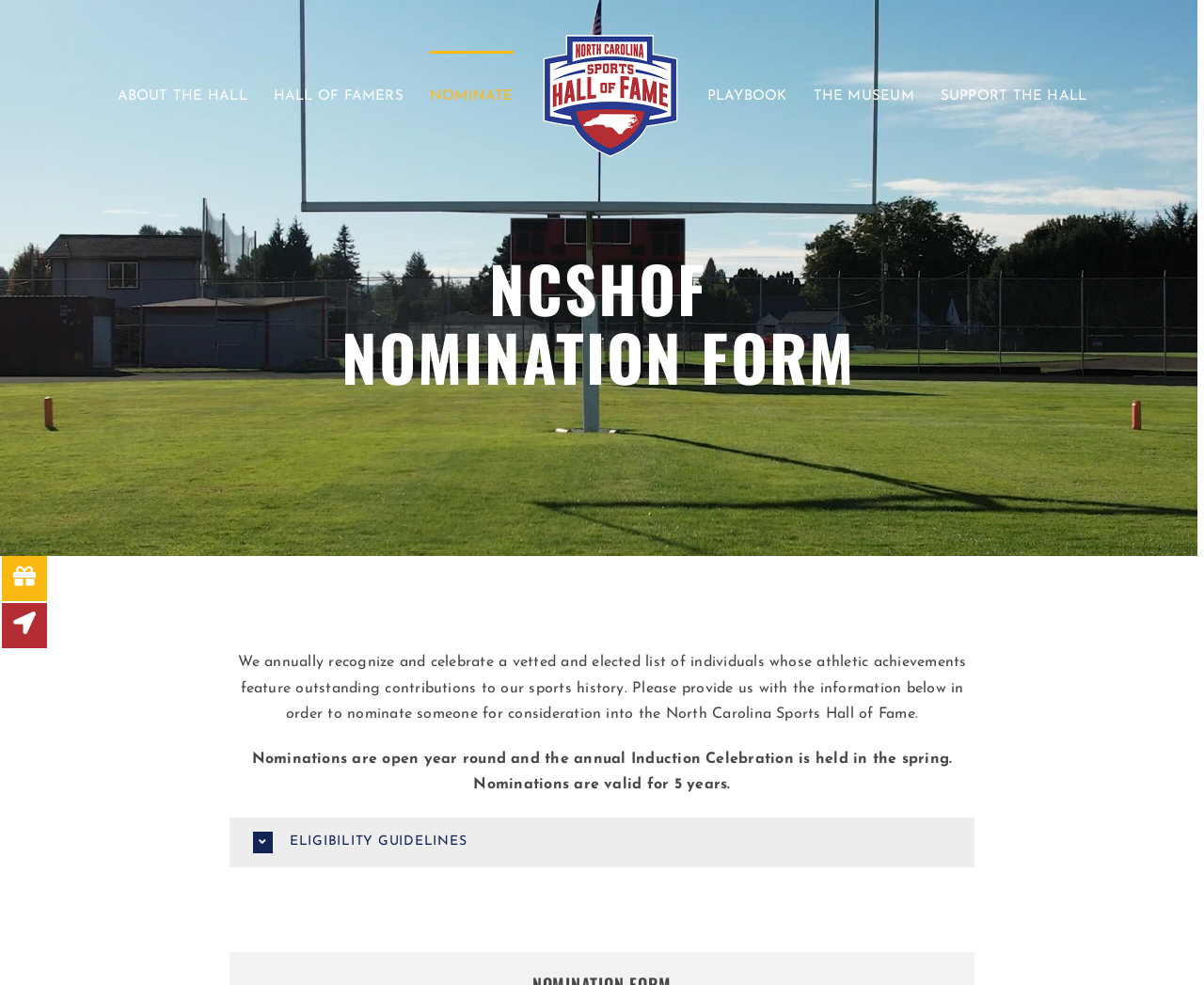Find the bounding box coordinates of the element to click in order to complete the given instruction: "Click the NOMINATE link."

[0.357, 0.051, 0.426, 0.141]